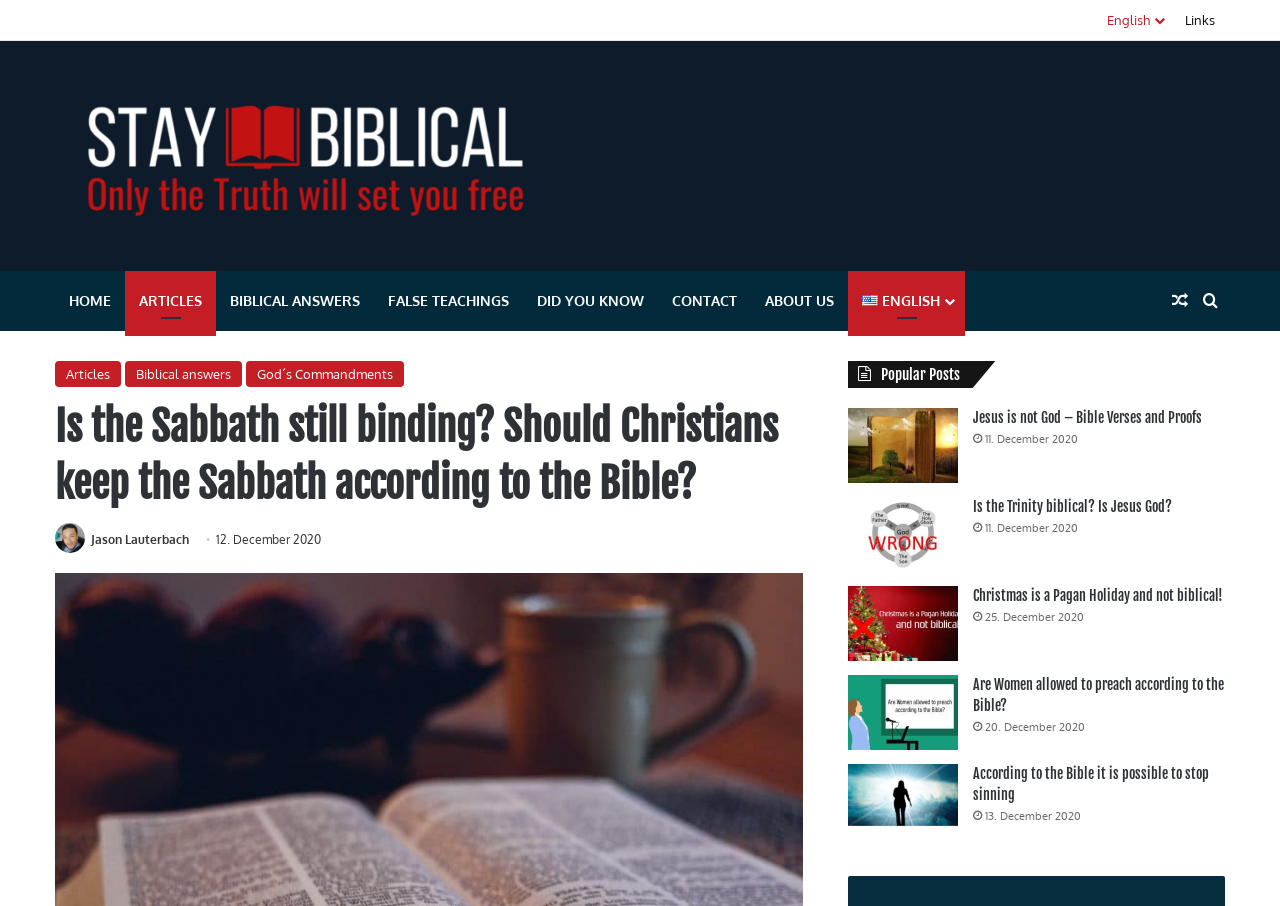Please identify the bounding box coordinates for the region that you need to click to follow this instruction: "Click on the 'HOME' link".

[0.043, 0.299, 0.098, 0.365]